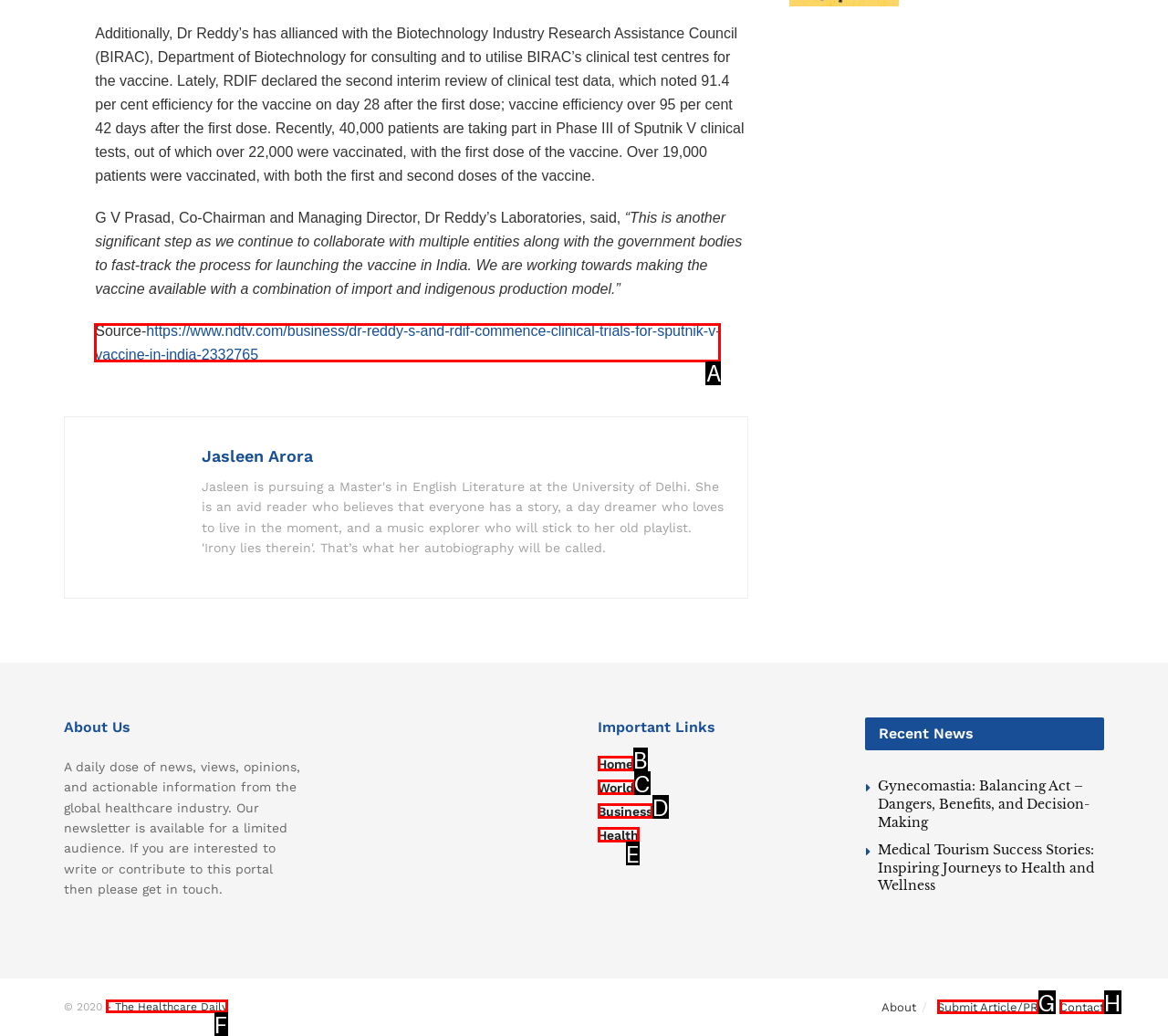Tell me which UI element to click to fulfill the given task: Click the link to read the article about Dr Reddy’s and RDIF commencing clinical trials for Sputnik V vaccine in India. Respond with the letter of the correct option directly.

A